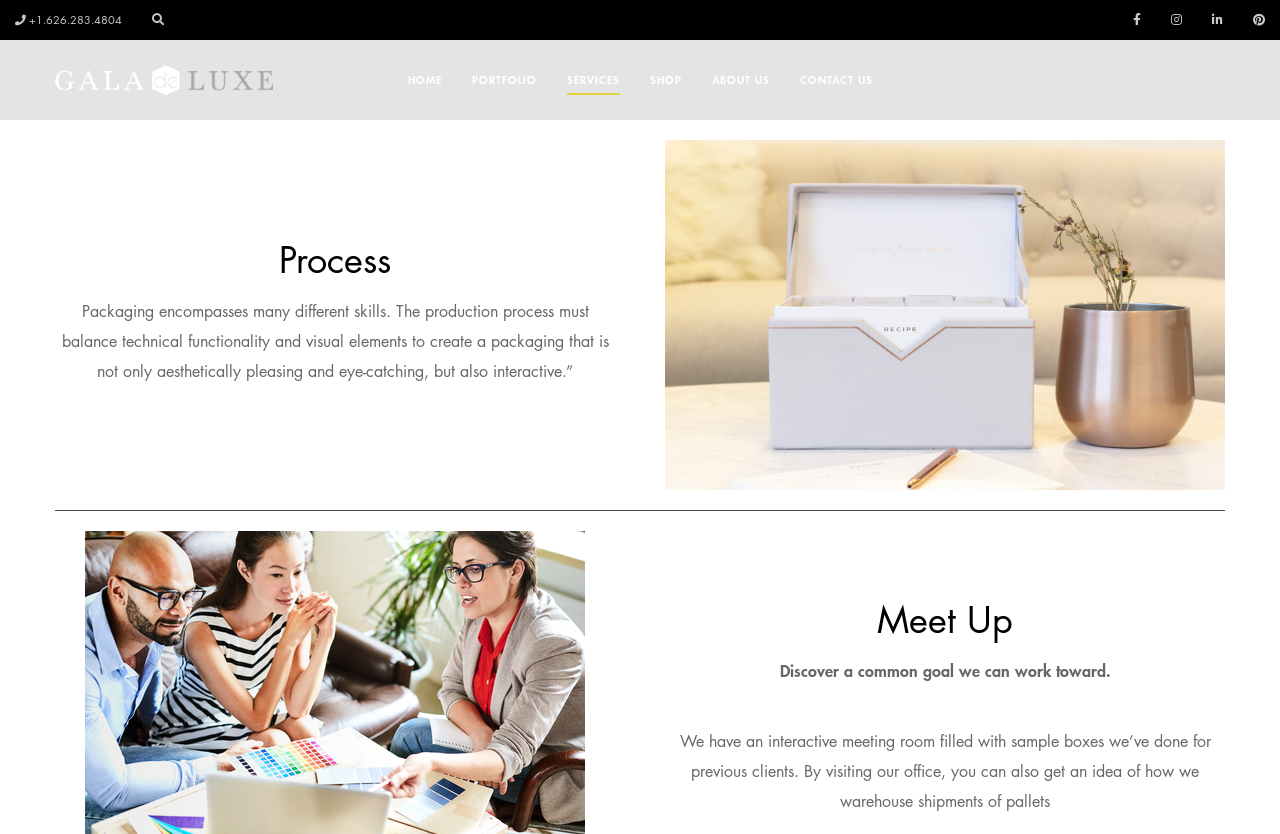Utilize the details in the image to thoroughly answer the following question: What is the topic of the section with a heading 'Process'?

I found a heading element with the text 'Process' and a static text element below it that describes the packaging production process. This suggests that the topic of the section with the heading 'Process' is packaging production.